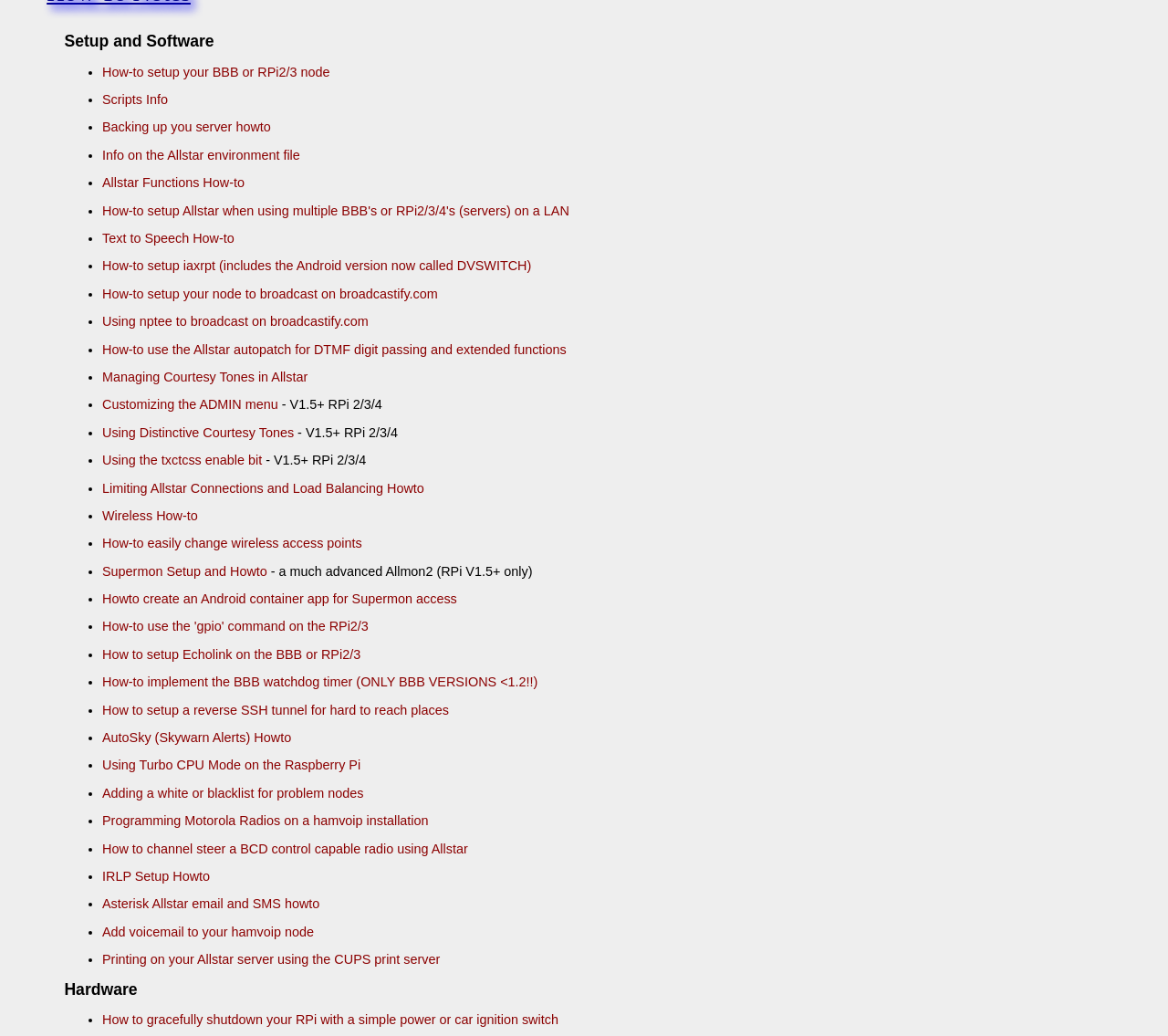Can you find the bounding box coordinates for the element to click on to achieve the instruction: "Click on 'How-to setup your BBB or RPi2/3 node'"?

[0.088, 0.062, 0.282, 0.076]